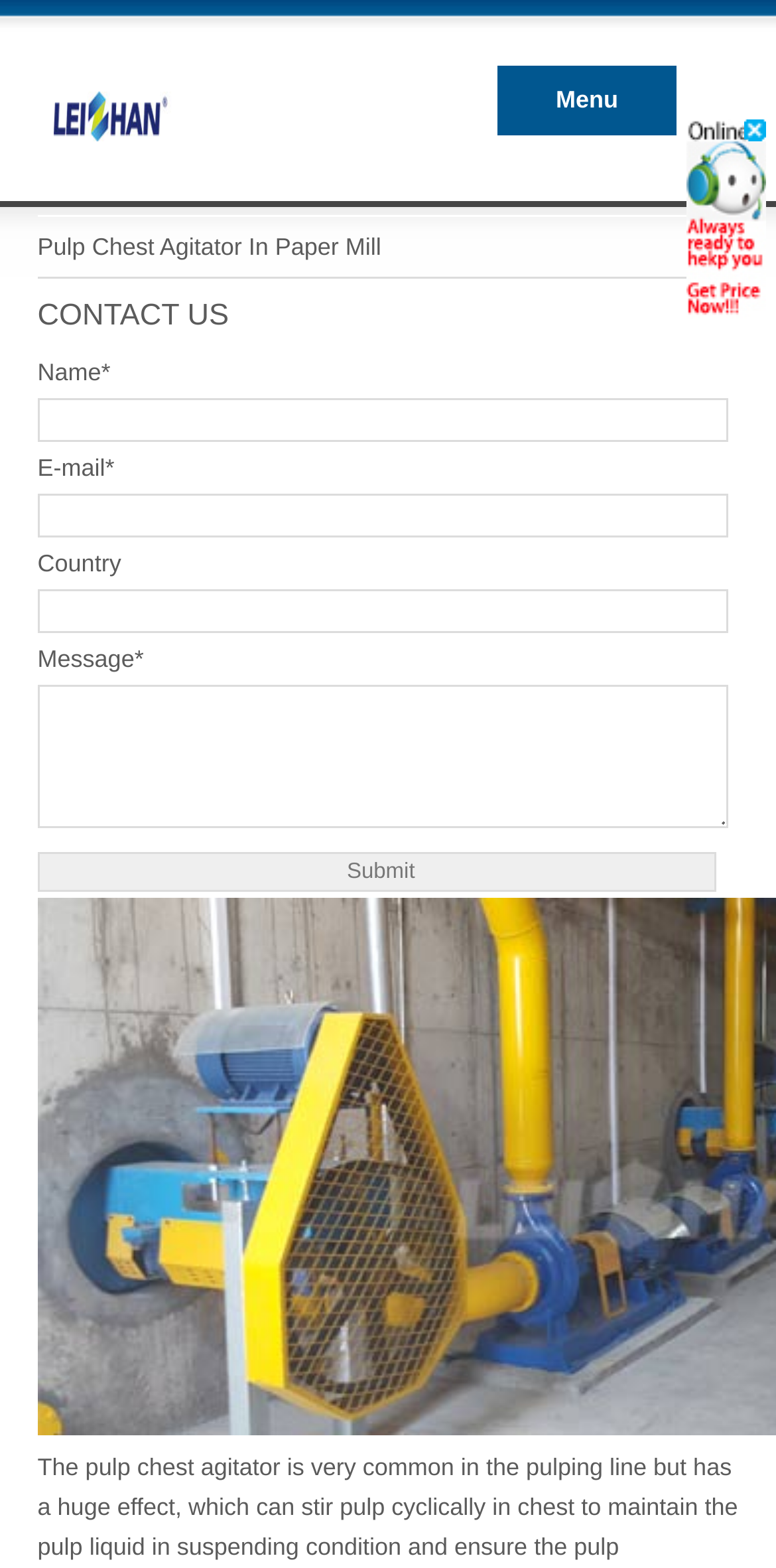What is the purpose of the form on the webpage?
From the image, respond using a single word or phrase.

Contact form